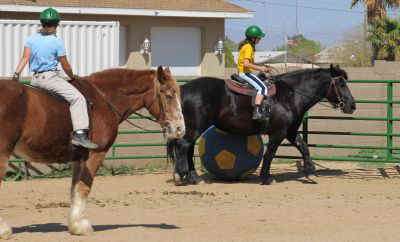What type of fence surrounds the riding arena?
Please respond to the question thoroughly and include all relevant details.

The caption specifically describes the environment, mentioning the green corrugated fence that encloses the riding arena, creating a distinct and recognizable feature in the scene.